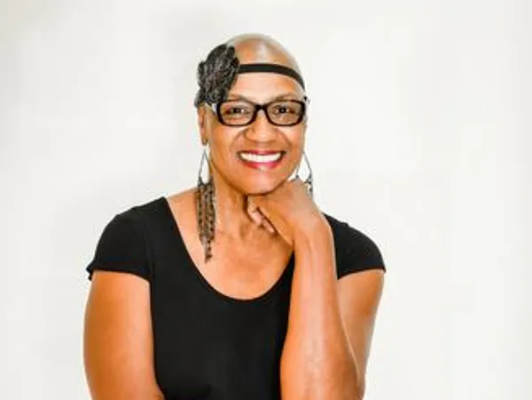Respond to the question below with a single word or phrase:
What is the woman's profession?

Choreographer